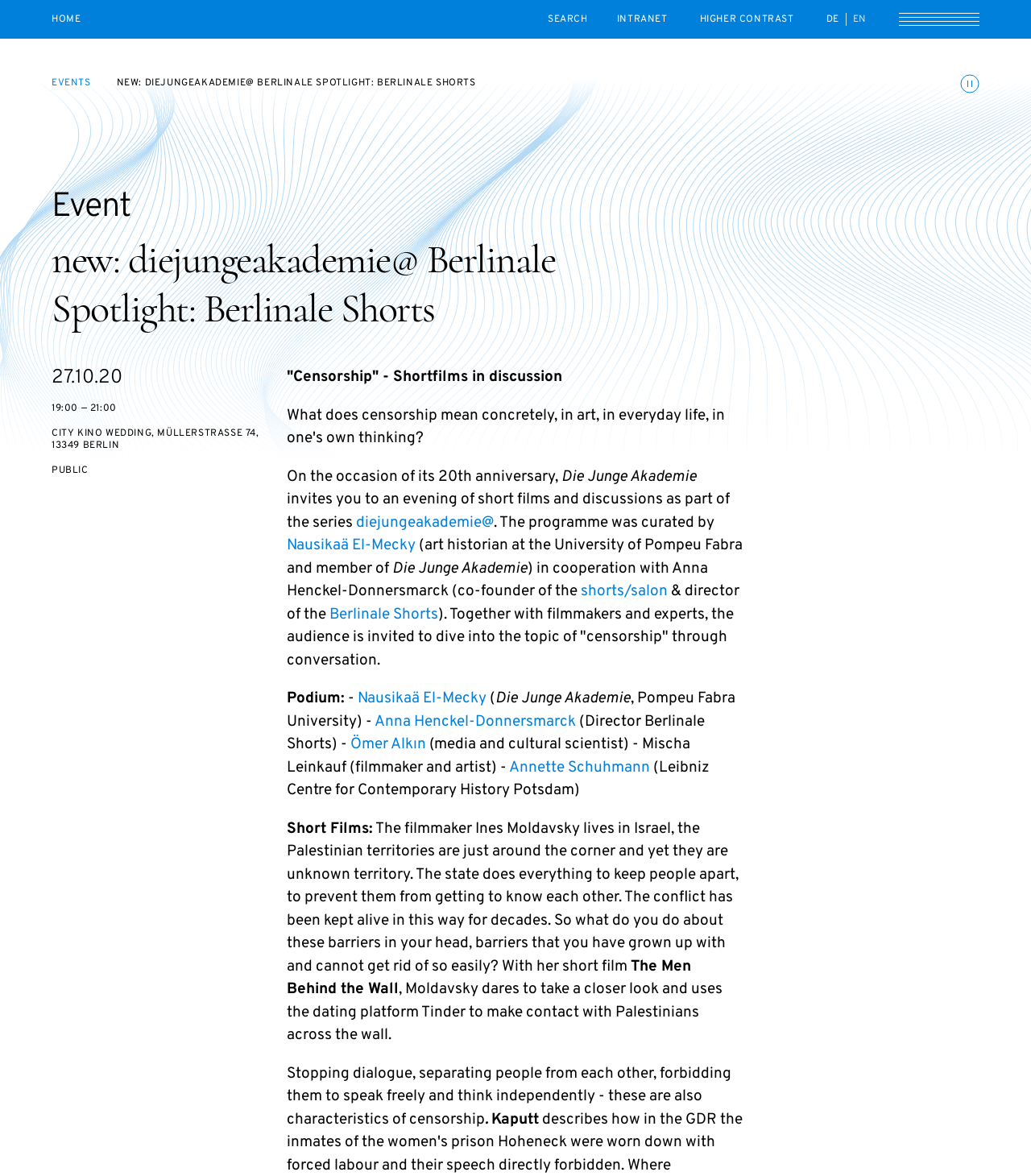Give a concise answer of one word or phrase to the question: 
What is the event name?

Censorship